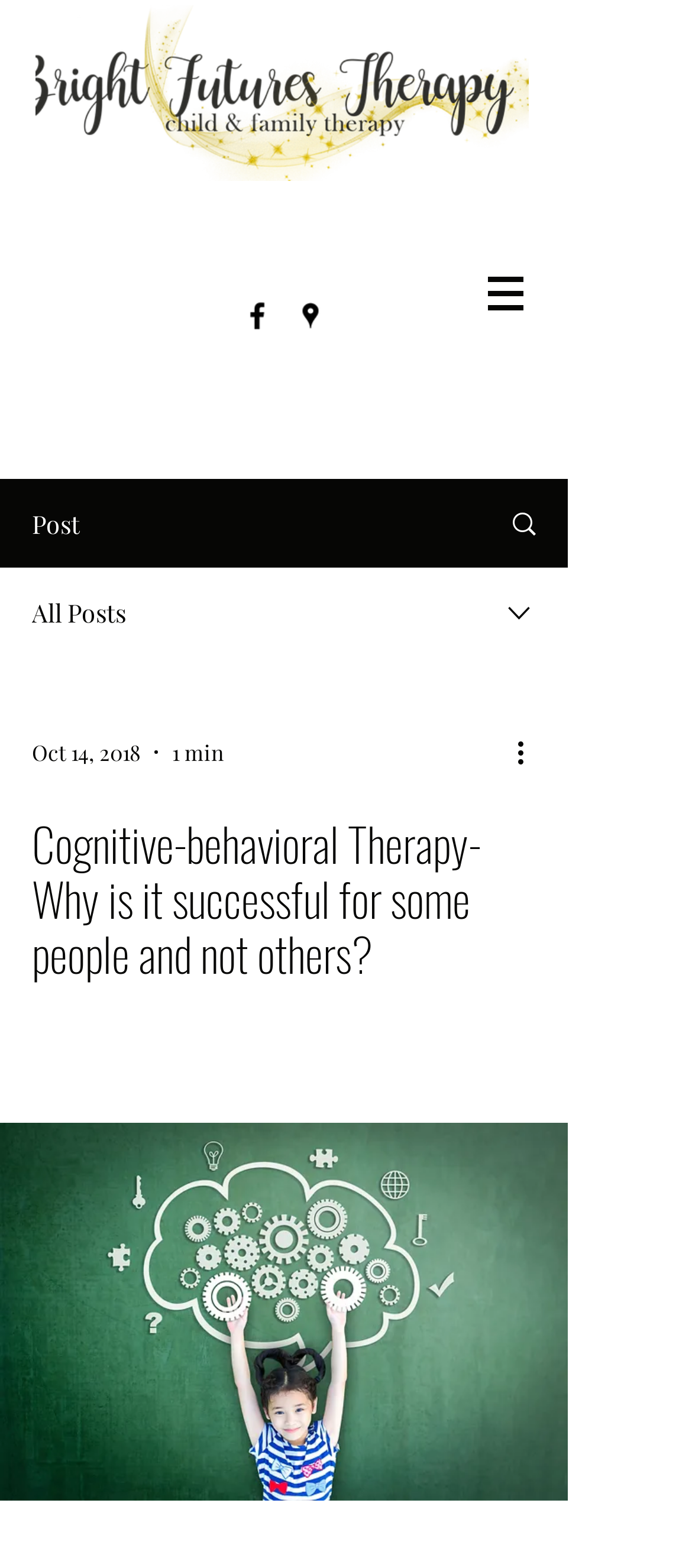What is the logo image at the top of the page? Examine the screenshot and reply using just one word or a brief phrase.

Stars Logo Option